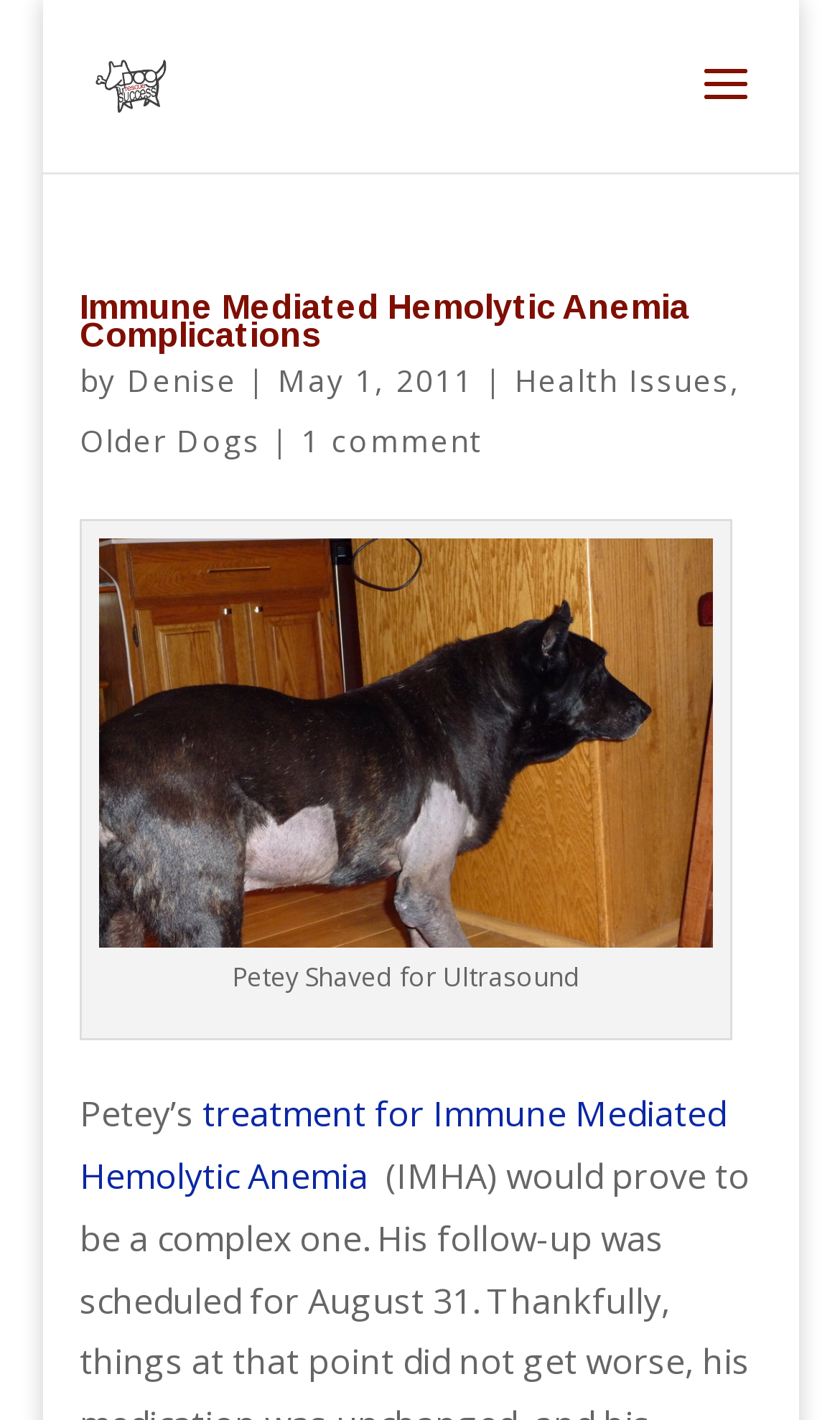Identify the bounding box coordinates of the area you need to click to perform the following instruction: "visit Dog Rescue Success homepage".

[0.105, 0.041, 0.216, 0.075]